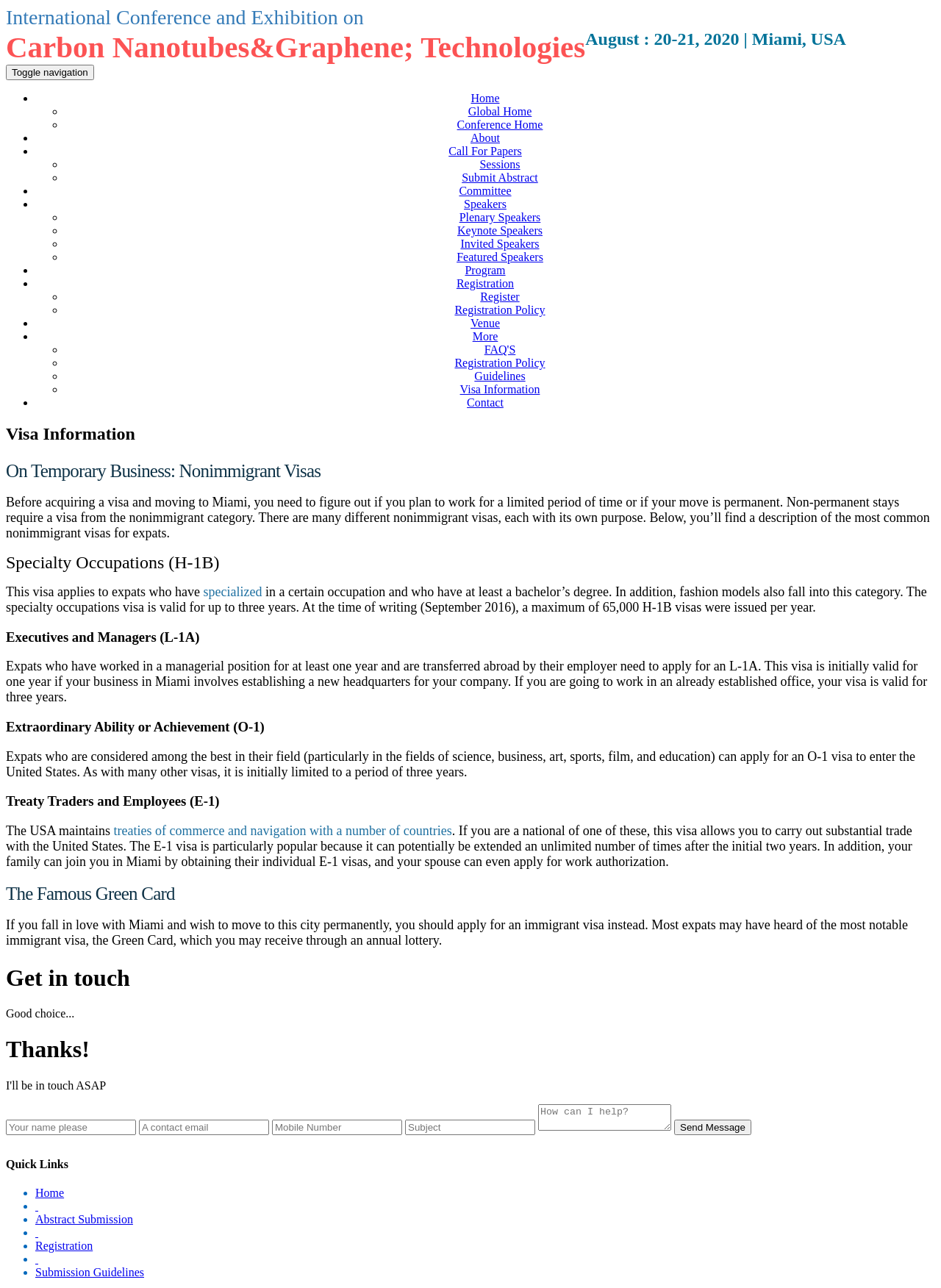Using the information in the image, give a comprehensive answer to the question: 
What is the date of the conference?

I found the date of the conference by looking at the top of the webpage, where it says 'August 20-21, 2020 | Miami, USA'.